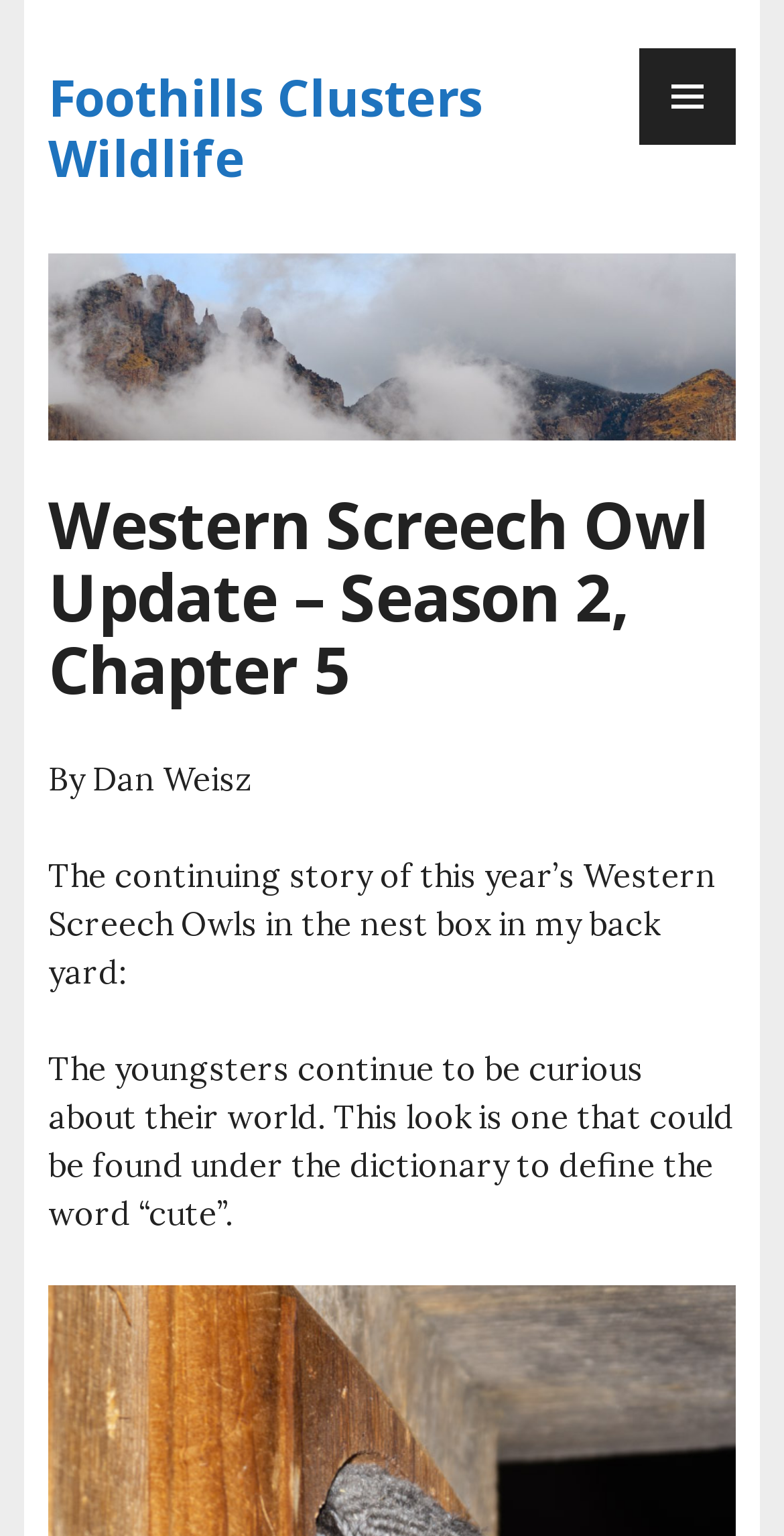Can you determine the main header of this webpage?

Western Screech Owl Update – Season 2, Chapter 5